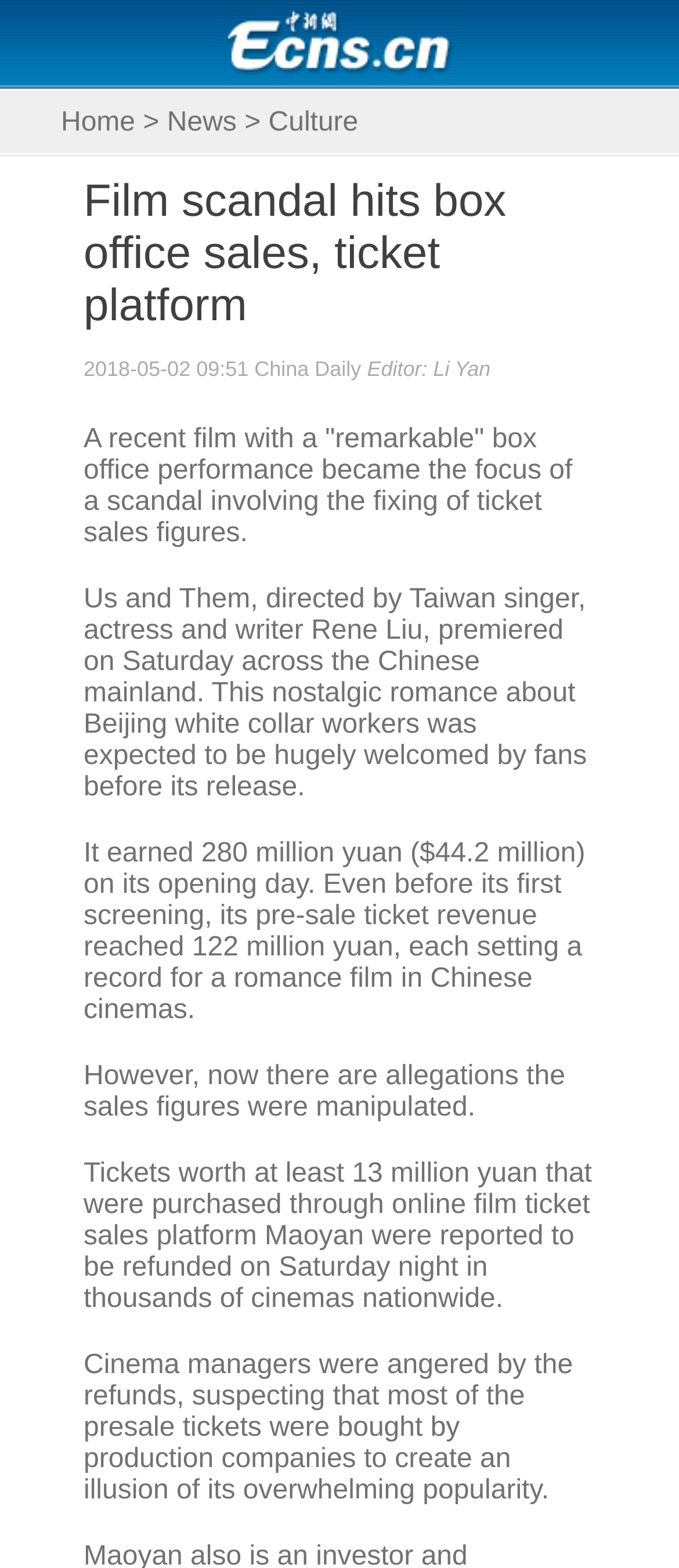Provide the bounding box coordinates for the specified HTML element described in this description: "News". The coordinates should be four float numbers ranging from 0 to 1, in the format [left, top, right, bottom].

[0.246, 0.069, 0.349, 0.088]